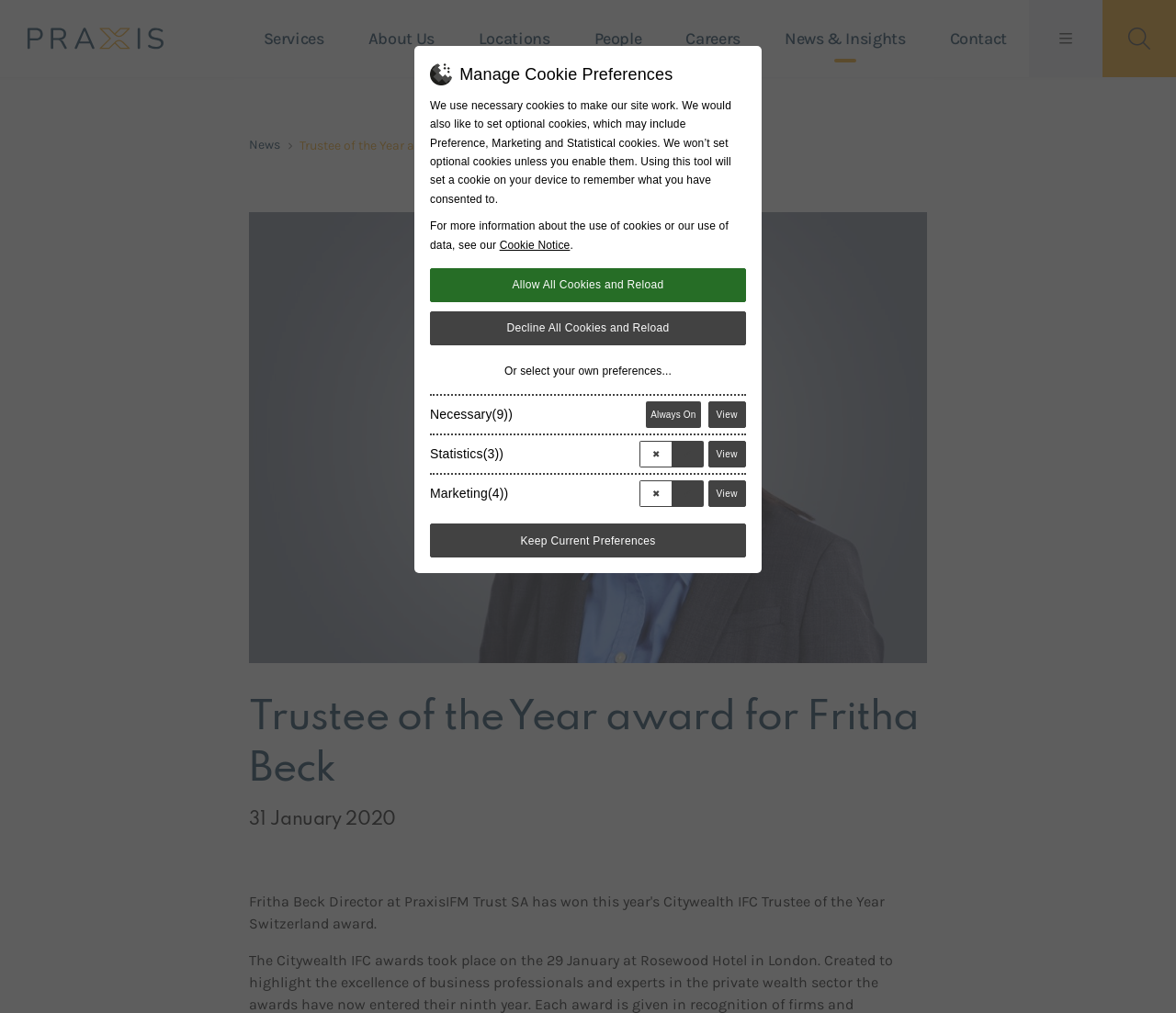Pinpoint the bounding box coordinates of the element you need to click to execute the following instruction: "Open the menu". The bounding box should be represented by four float numbers between 0 and 1, in the format [left, top, right, bottom].

[0.875, 0.0, 0.938, 0.076]